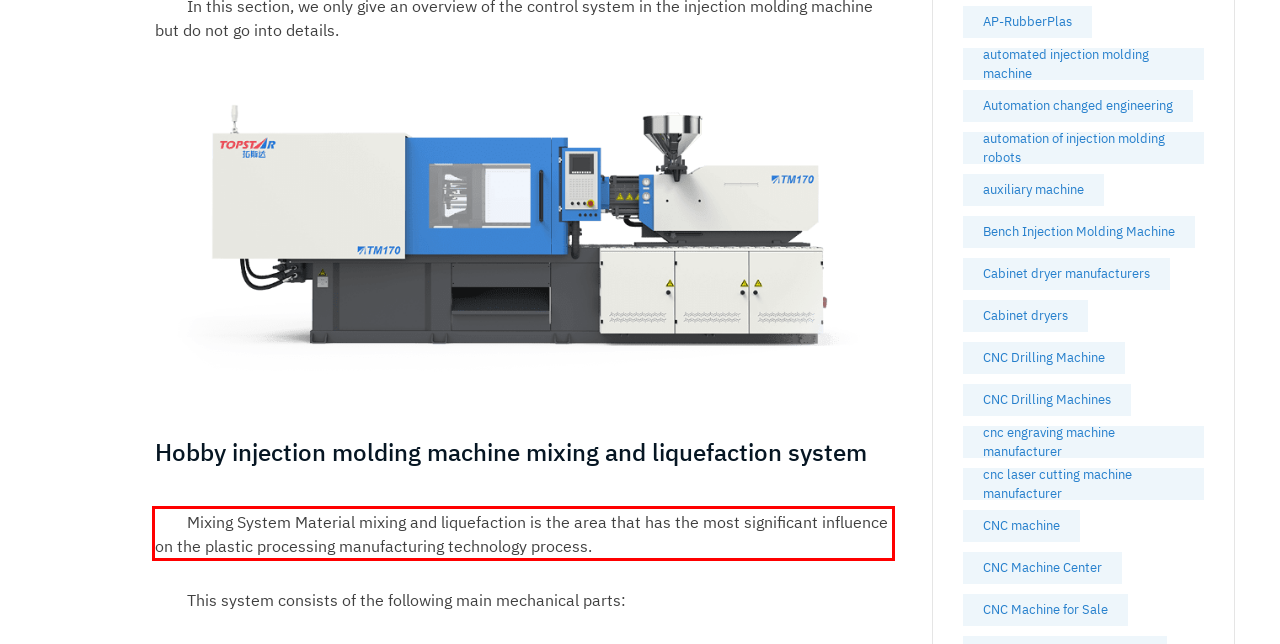Using the provided webpage screenshot, recognize the text content in the area marked by the red bounding box.

Mixing System Material mixing and liquefaction is the area that has the most significant influence on the plastic processing manufacturing technology process.